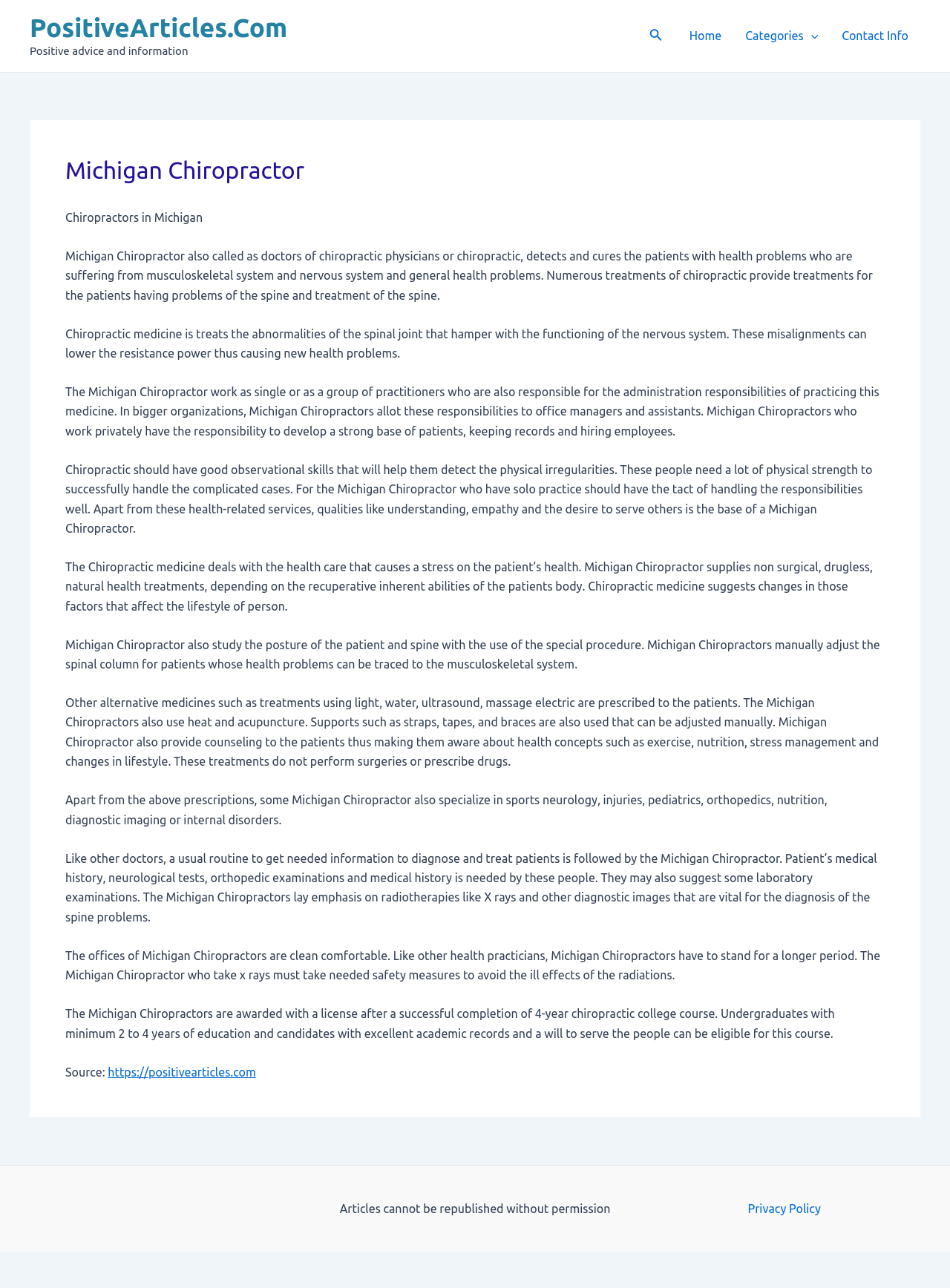Give a concise answer using only one word or phrase for this question:
What is the main topic of this webpage?

Chiropractors in Michigan